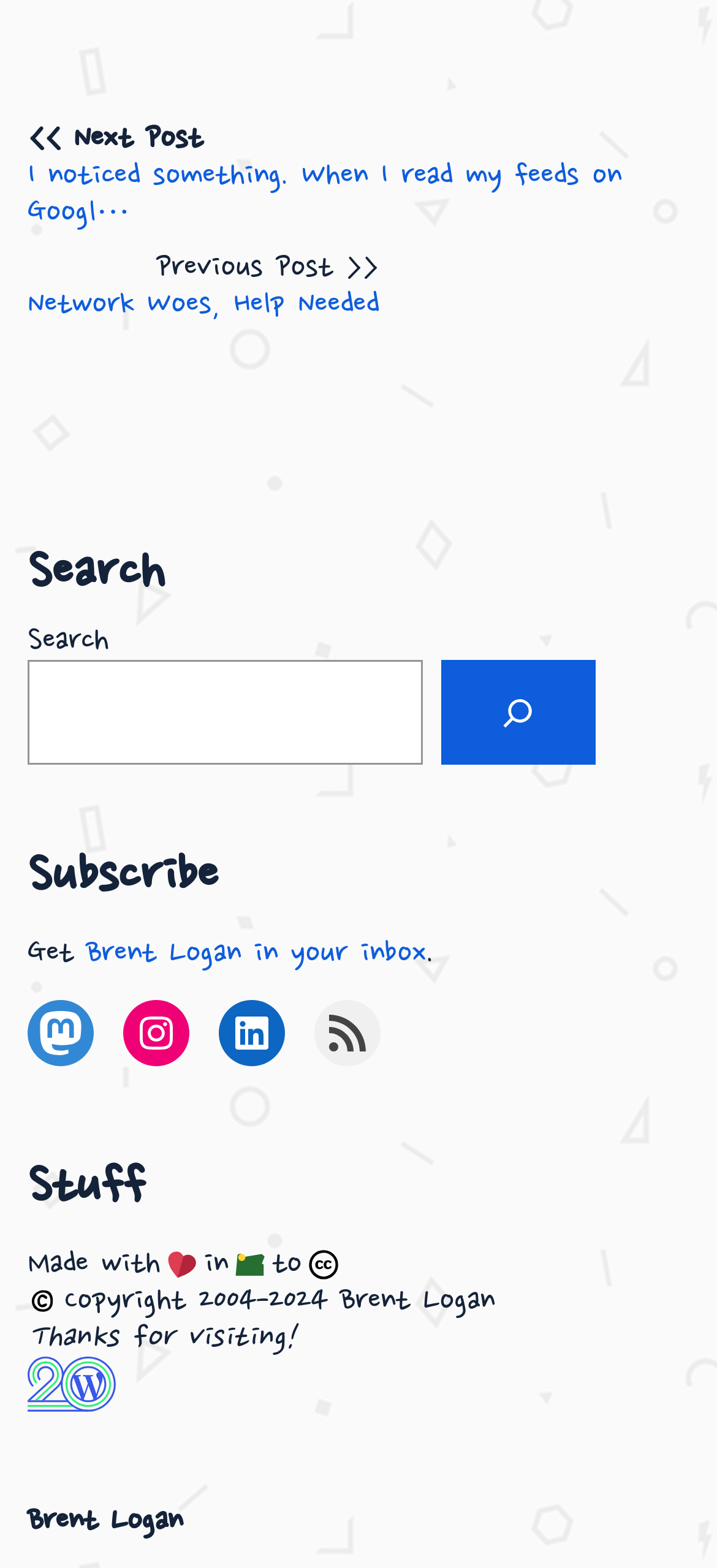Find the bounding box coordinates of the element's region that should be clicked in order to follow the given instruction: "Read the next post". The coordinates should consist of four float numbers between 0 and 1, i.e., [left, top, right, bottom].

[0.038, 0.078, 0.282, 0.101]